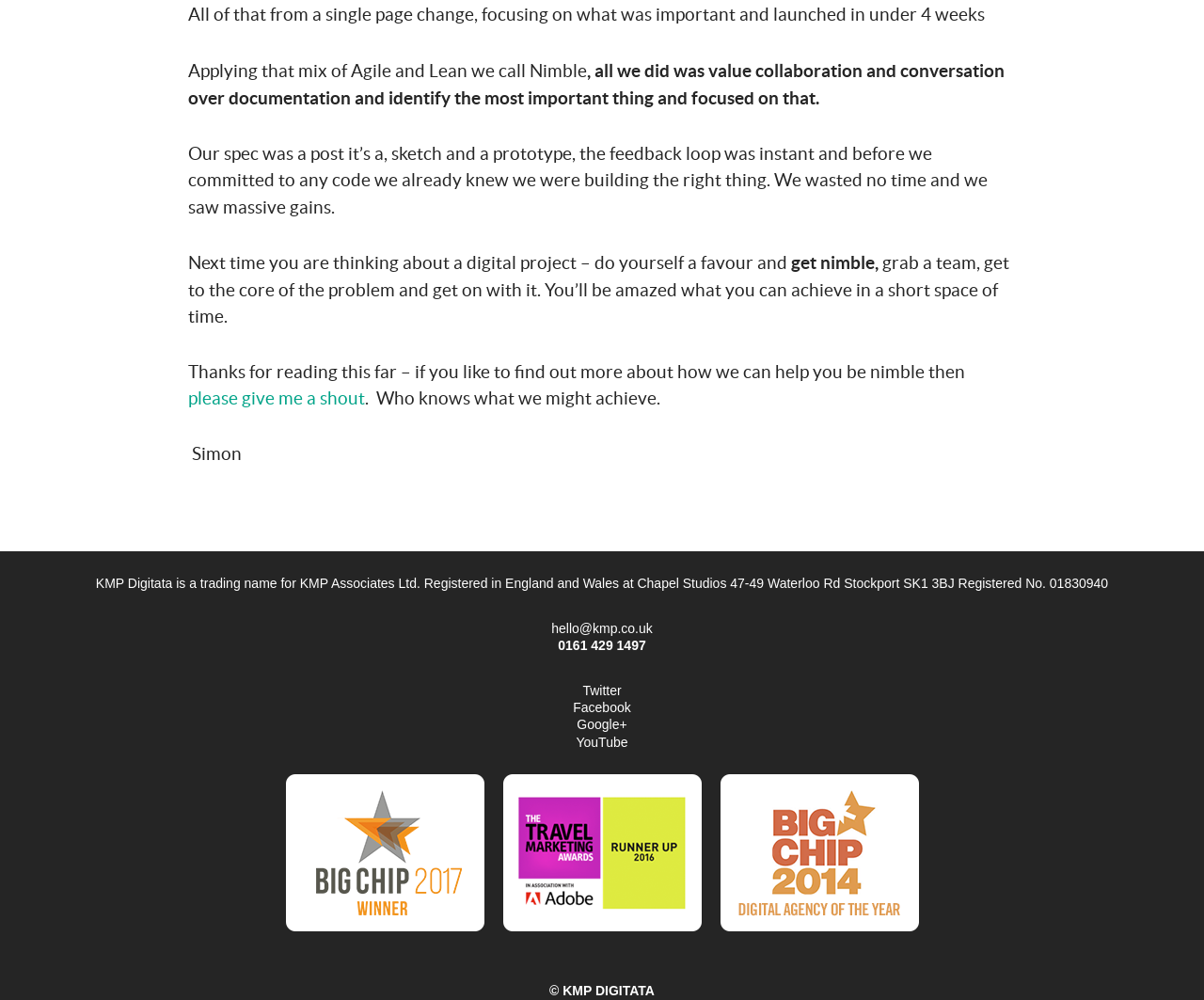Given the element description "Twitter", identify the bounding box of the corresponding UI element.

[0.484, 0.683, 0.516, 0.698]